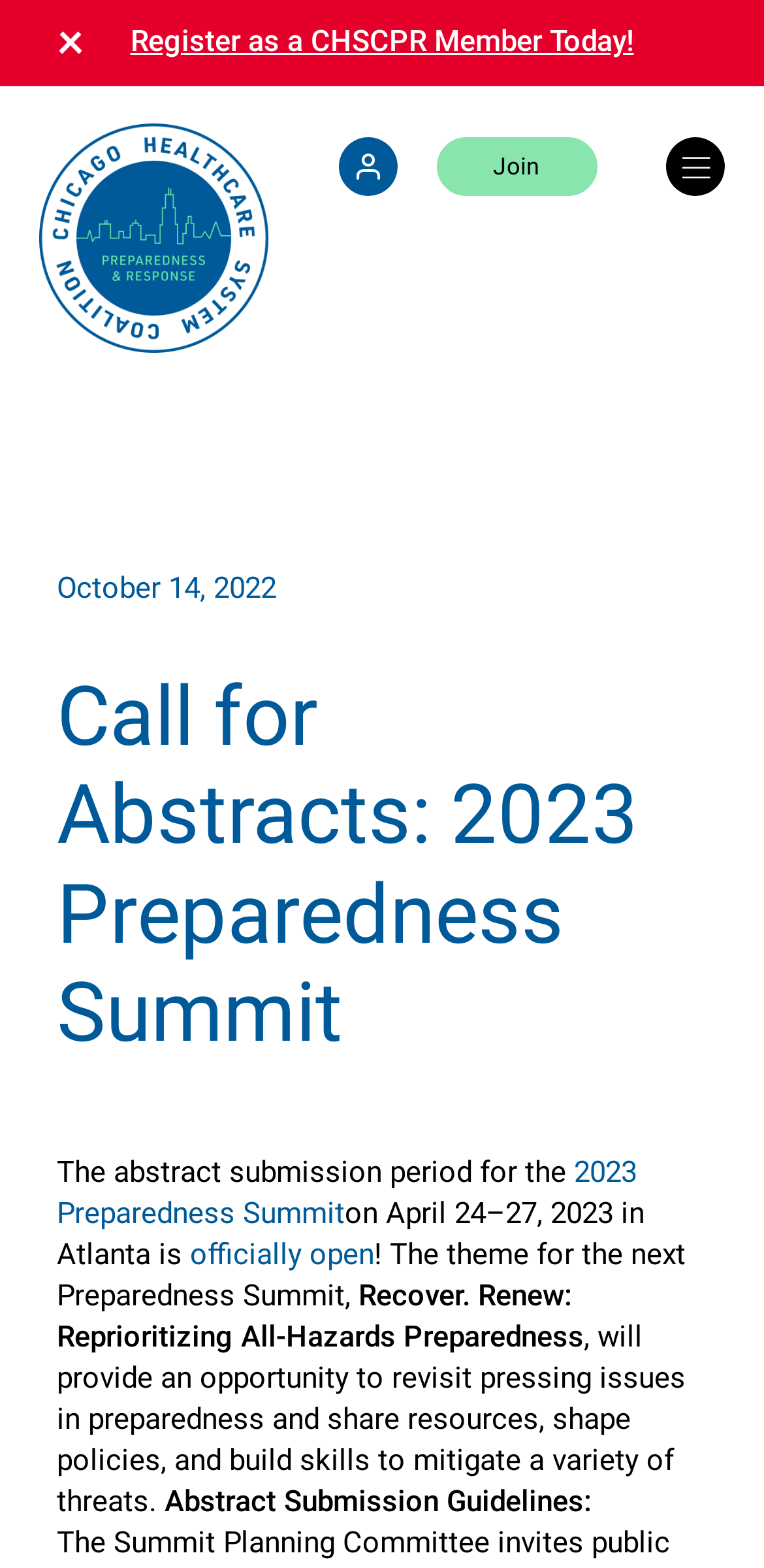When is the abstract submission period for the 2023 Preparedness Summit?
Look at the screenshot and respond with one word or a short phrase.

Officially open